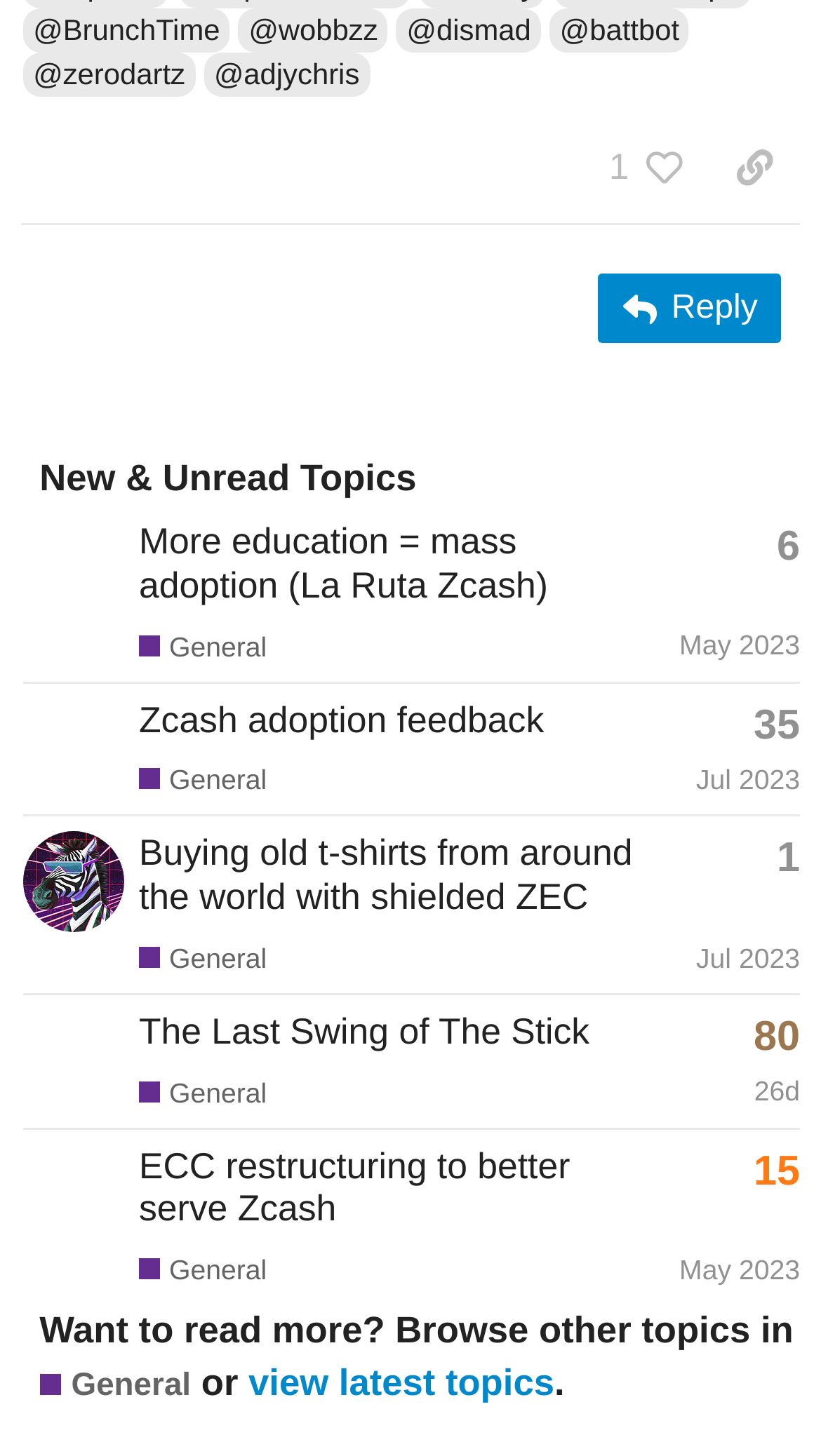Please pinpoint the bounding box coordinates for the region I should click to adhere to this instruction: "View the topic 'More education = mass adoption (La Ruta Zcash)'".

[0.169, 0.357, 0.667, 0.416]